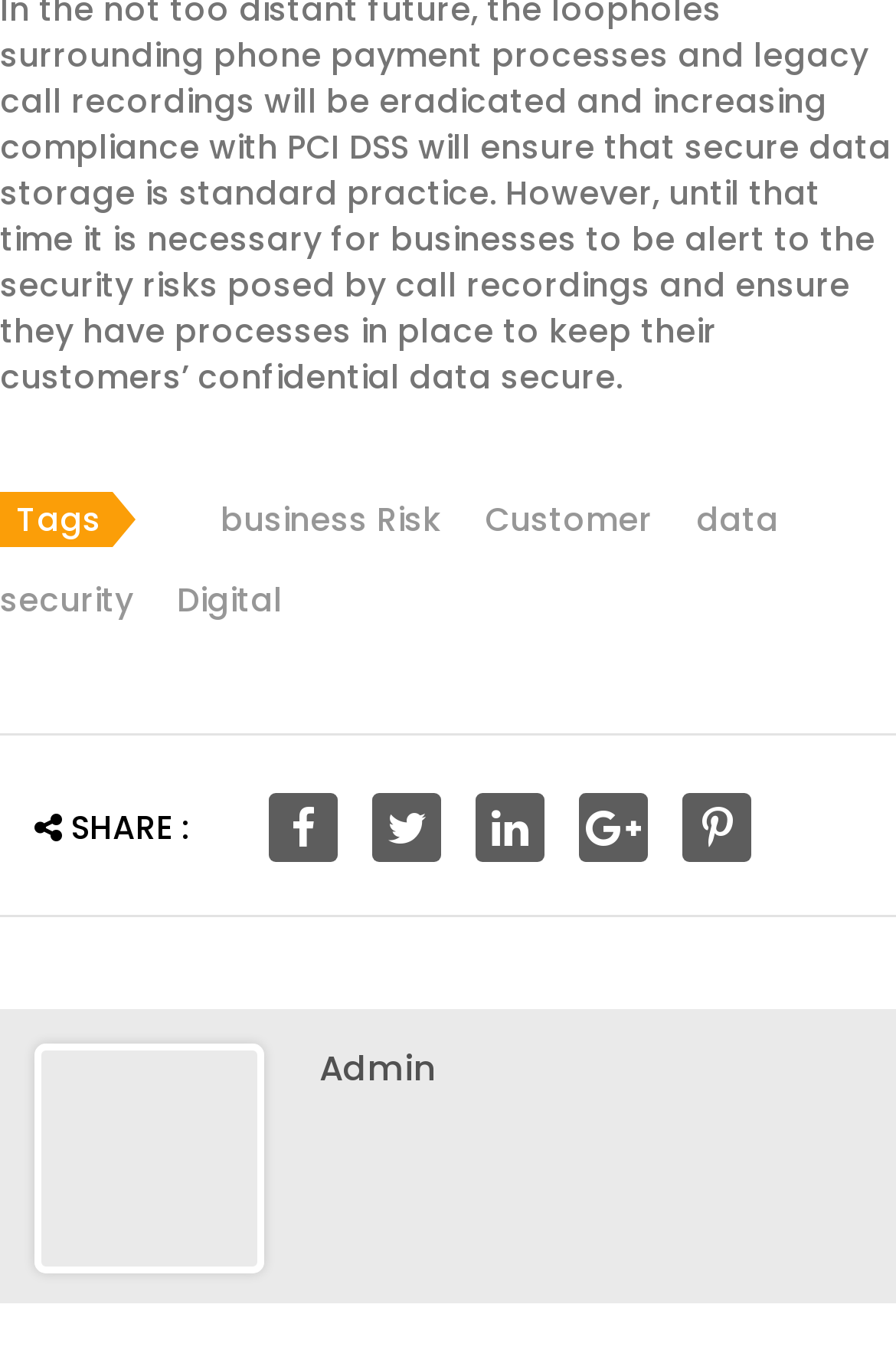From the element description business Risk, predict the bounding box coordinates of the UI element. The coordinates must be specified in the format (top-left x, top-left y, bottom-right x, bottom-right y) and should be within the 0 to 1 range.

[0.208, 0.365, 0.492, 0.399]